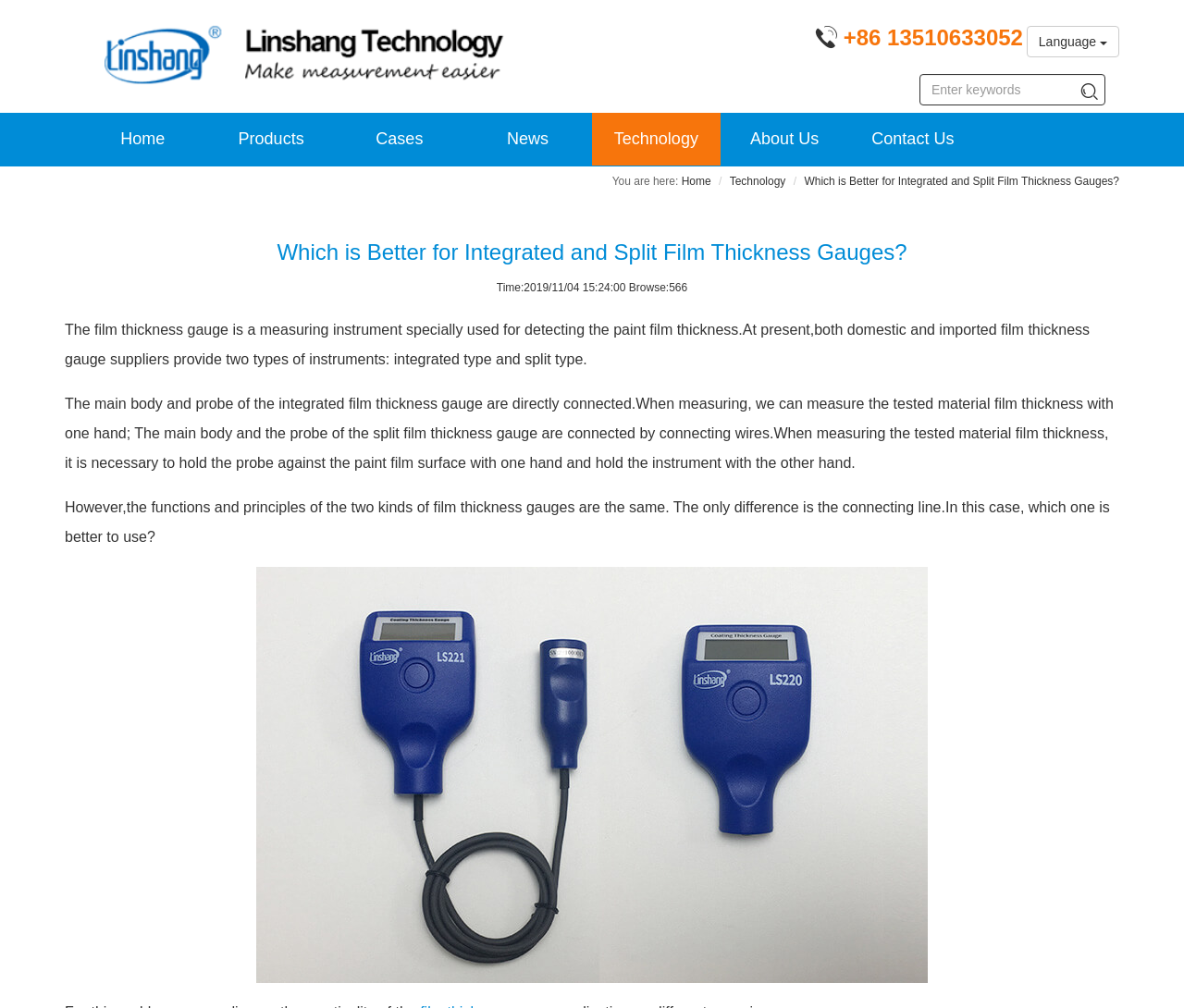Please find the bounding box coordinates of the element that you should click to achieve the following instruction: "Enter keywords in the search box". The coordinates should be presented as four float numbers between 0 and 1: [left, top, right, bottom].

[0.777, 0.073, 0.934, 0.105]